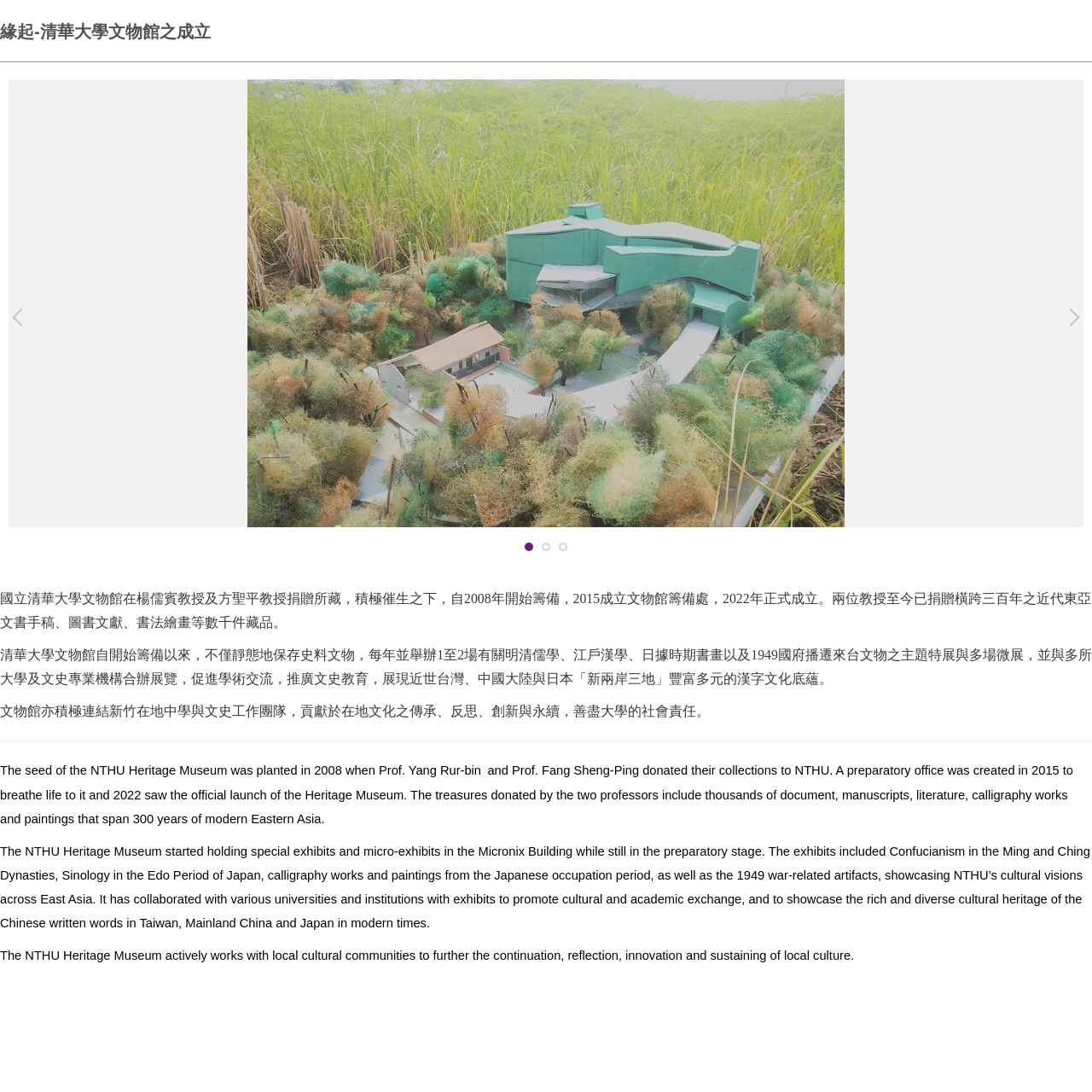What type of exhibits did the museum hold?
Utilize the image to construct a detailed and well-explained answer.

From the text content, I can see that the museum held special exhibits and micro-exhibits, as mentioned in the sentence 'The NTHU Heritage Museum started holding special exhibits and micro-exhibits in the Micronix Building while still in the preparatory stage.'